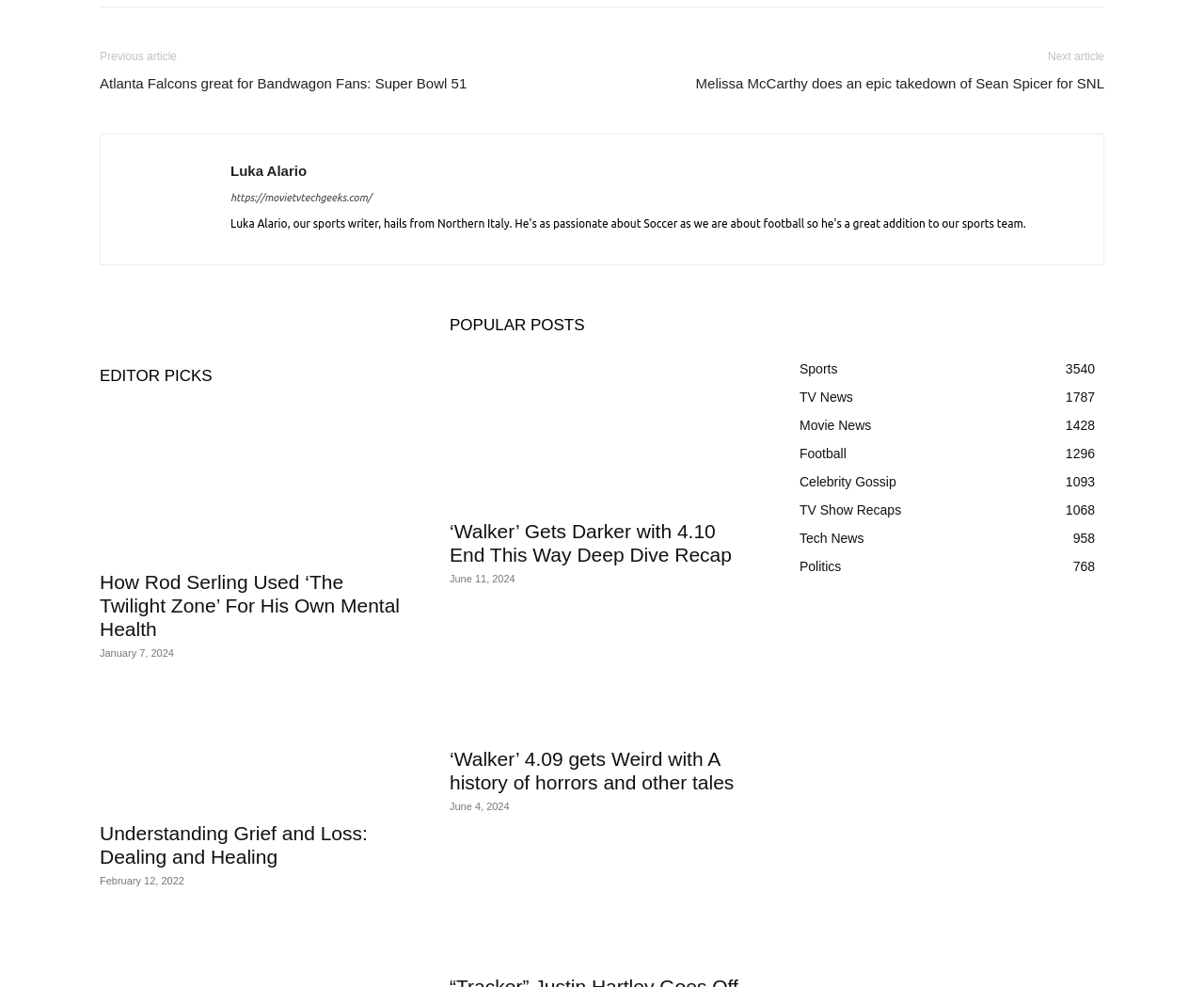Could you specify the bounding box coordinates for the clickable section to complete the following instruction: "Browse the 'POPULAR POSTS' section"?

[0.373, 0.315, 0.627, 0.344]